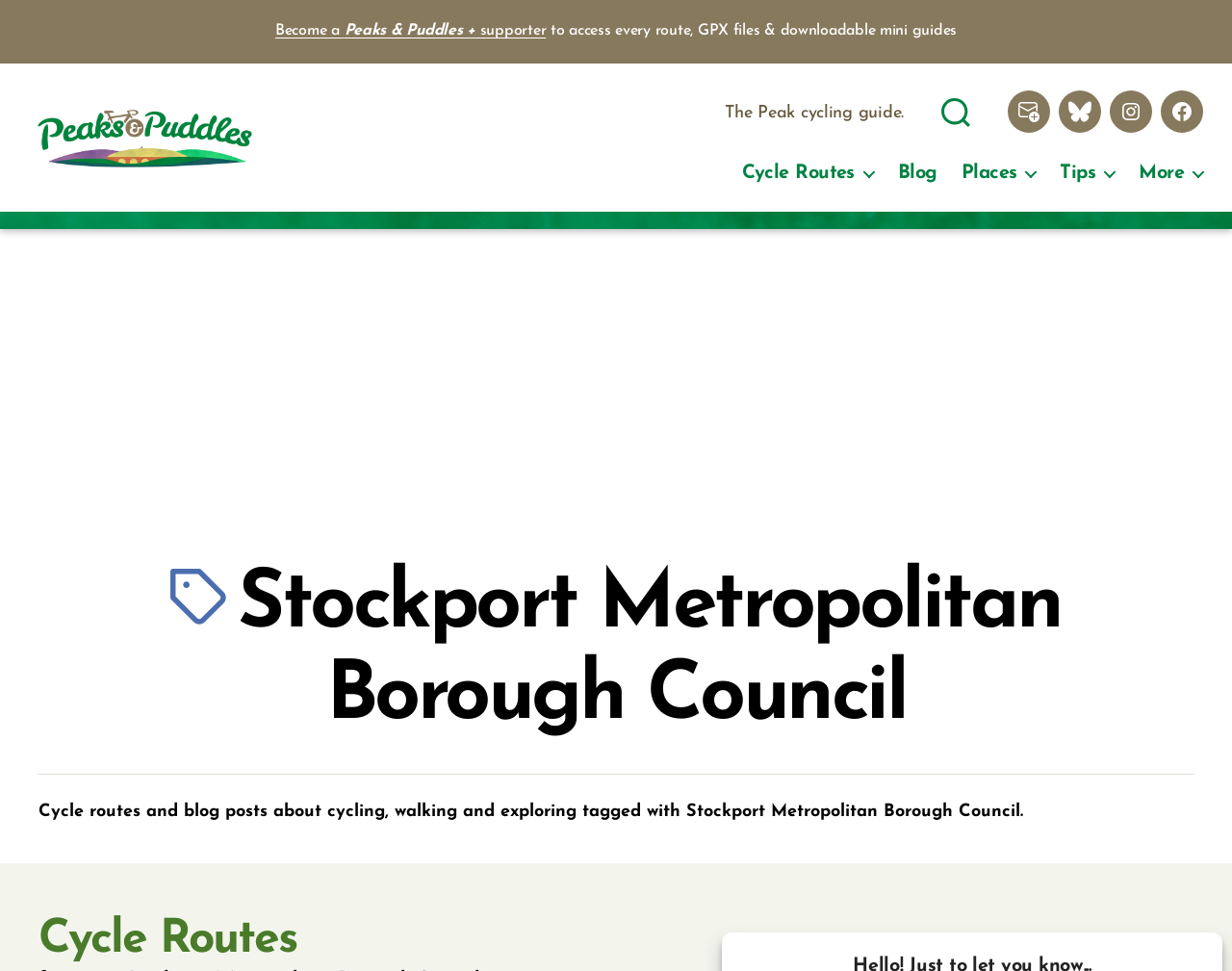Could you locate the bounding box coordinates for the section that should be clicked to accomplish this task: "Learn about online teaching".

None